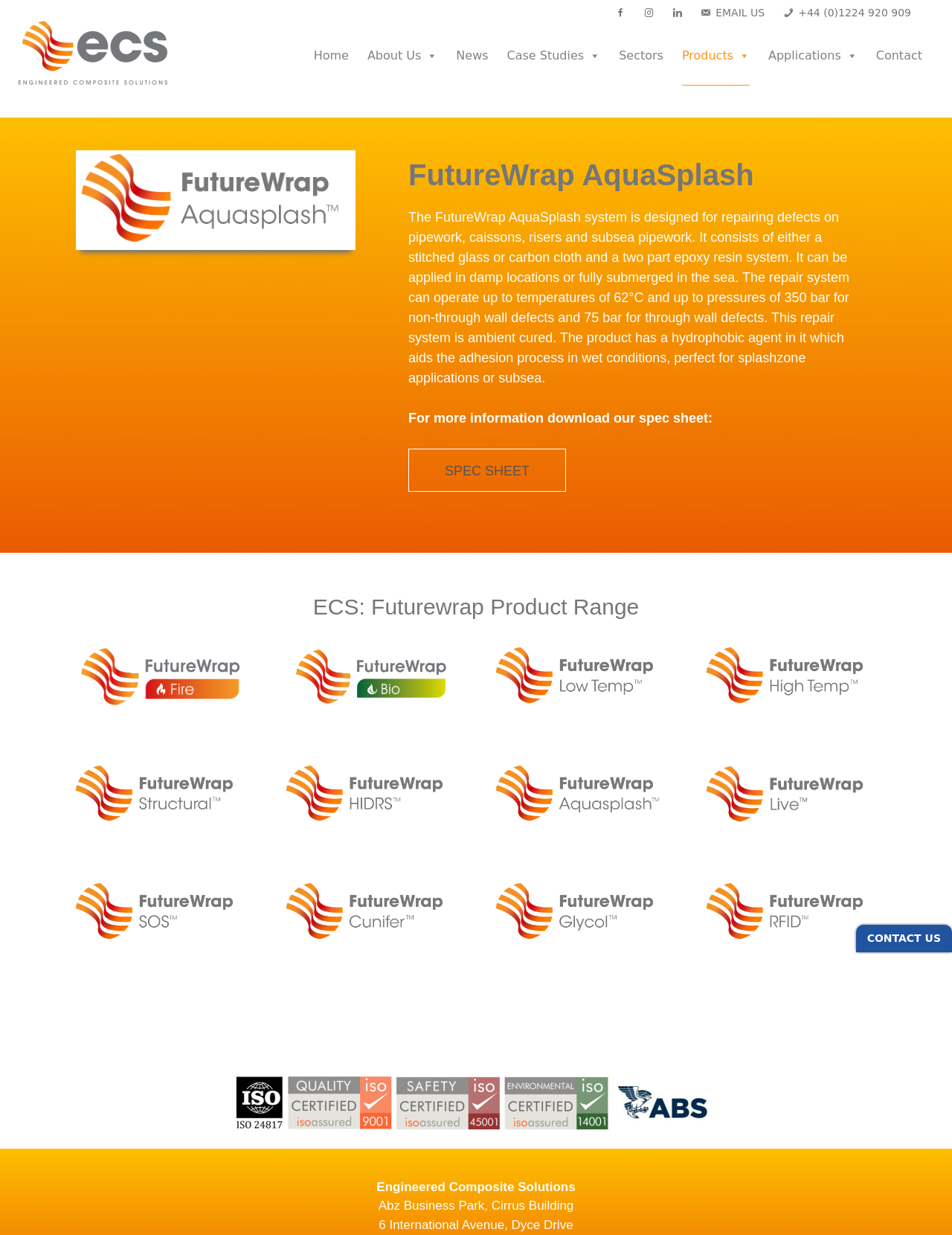Kindly determine the bounding box coordinates for the clickable area to achieve the given instruction: "Contact us".

[0.911, 0.755, 0.988, 0.764]